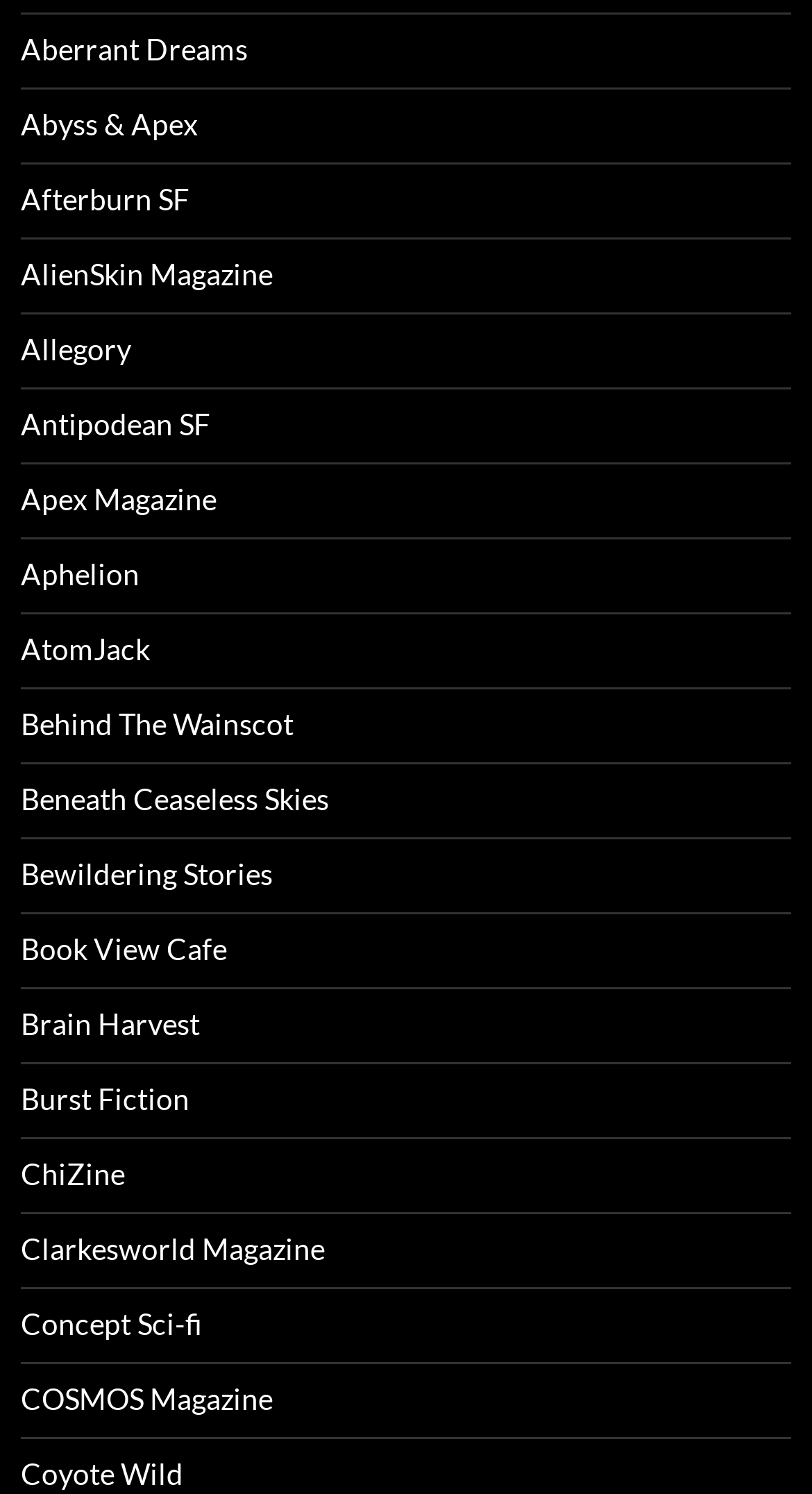Is Apex Magazine listed?
Look at the image and answer the question using a single word or phrase.

Yes